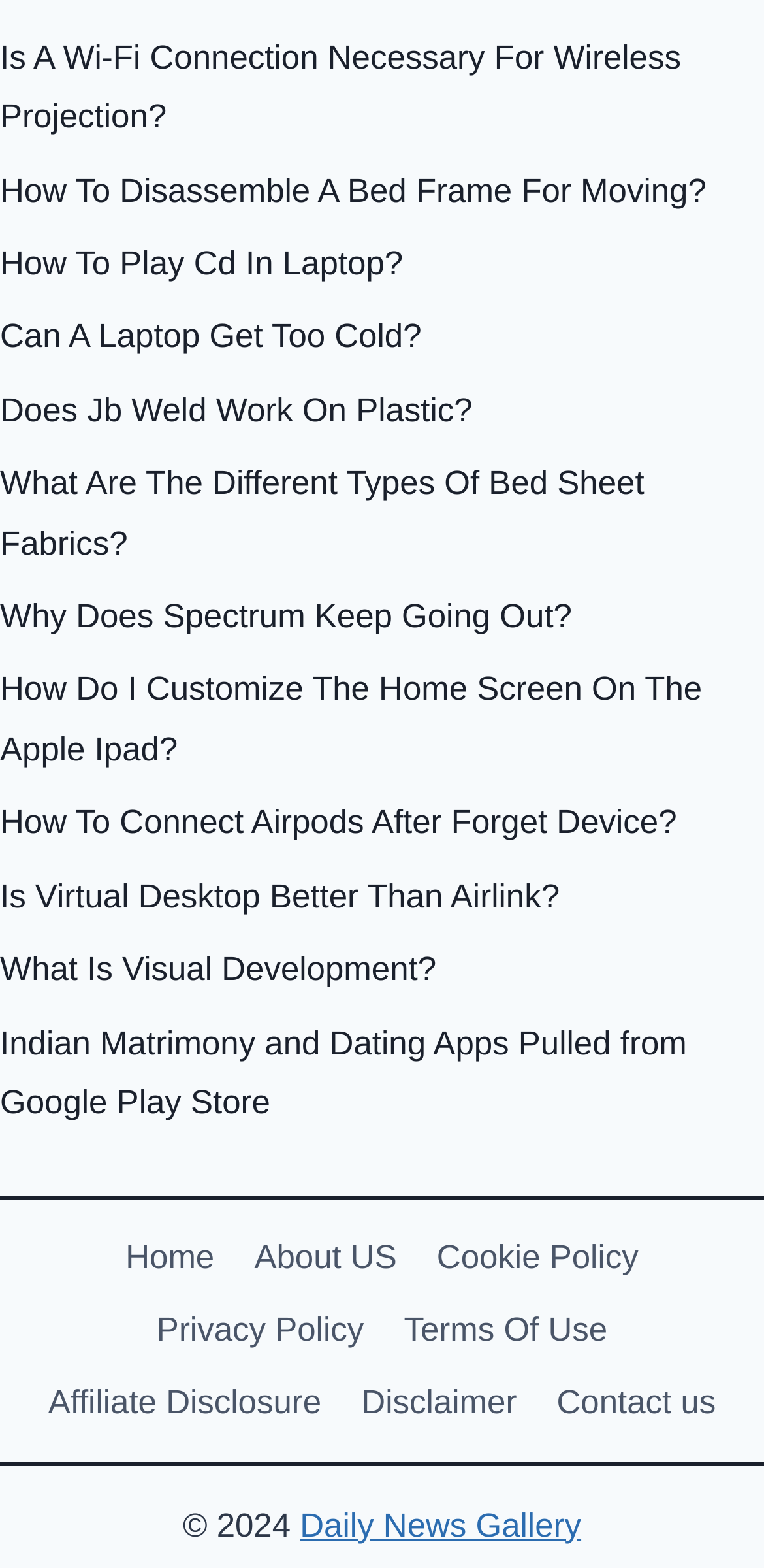Determine the bounding box coordinates of the clickable region to carry out the instruction: "Contact us".

[0.703, 0.872, 0.963, 0.918]